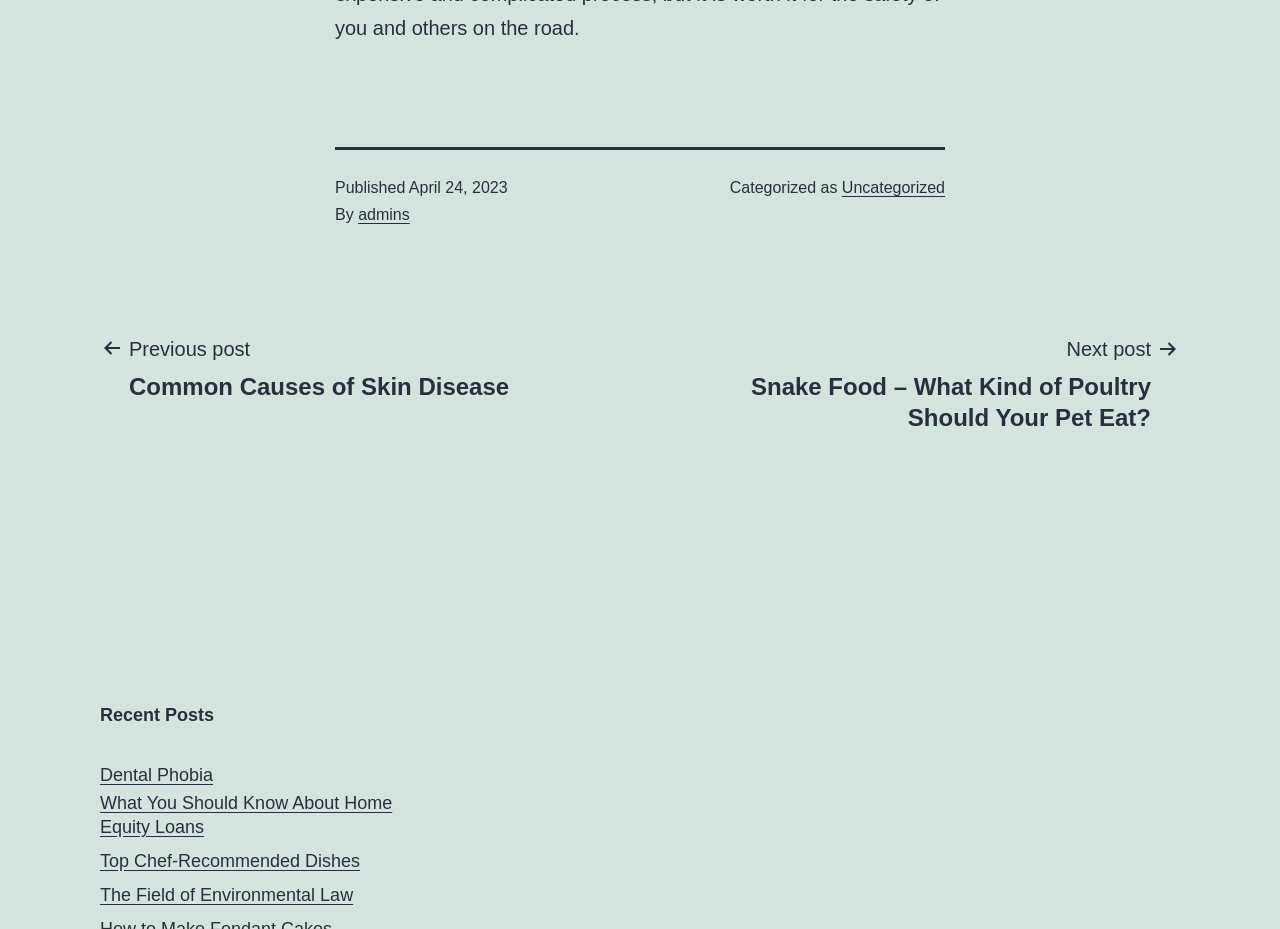Specify the bounding box coordinates of the area that needs to be clicked to achieve the following instruction: "Read about Dental Phobia".

[0.078, 0.822, 0.166, 0.848]